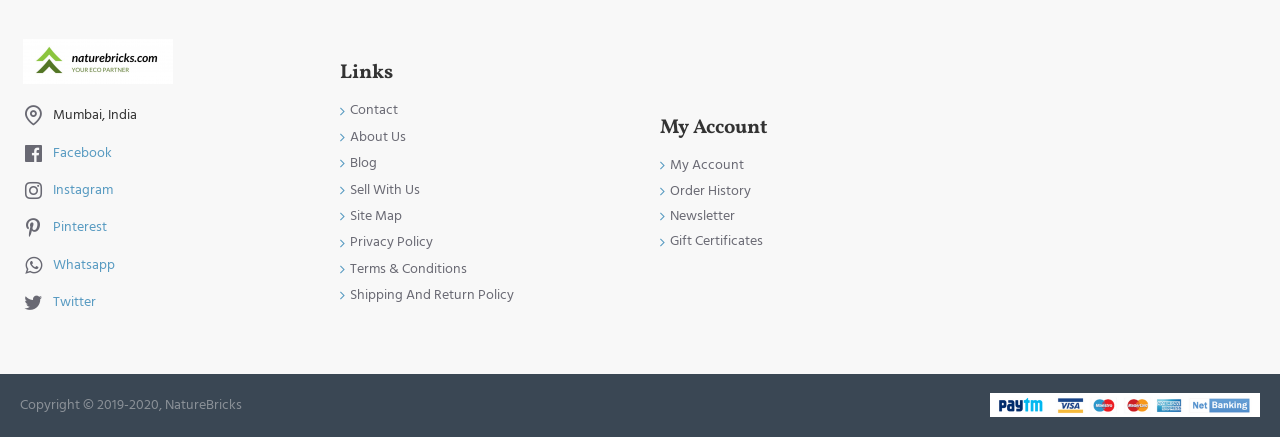Specify the bounding box coordinates of the area that needs to be clicked to achieve the following instruction: "View Facebook page".

[0.014, 0.313, 0.234, 0.398]